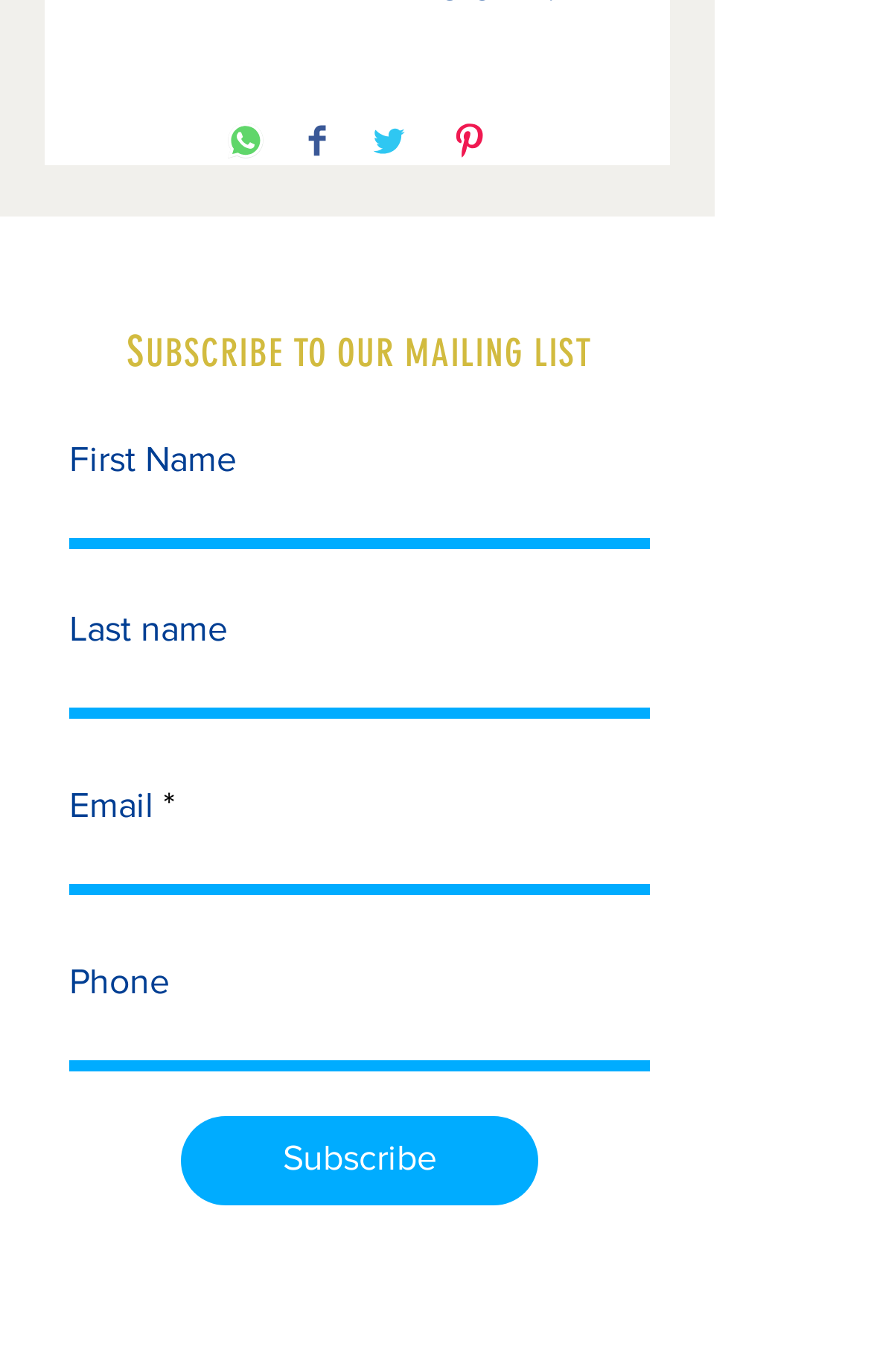Use a single word or phrase to answer the question: 
How many text input fields are there in the form?

4